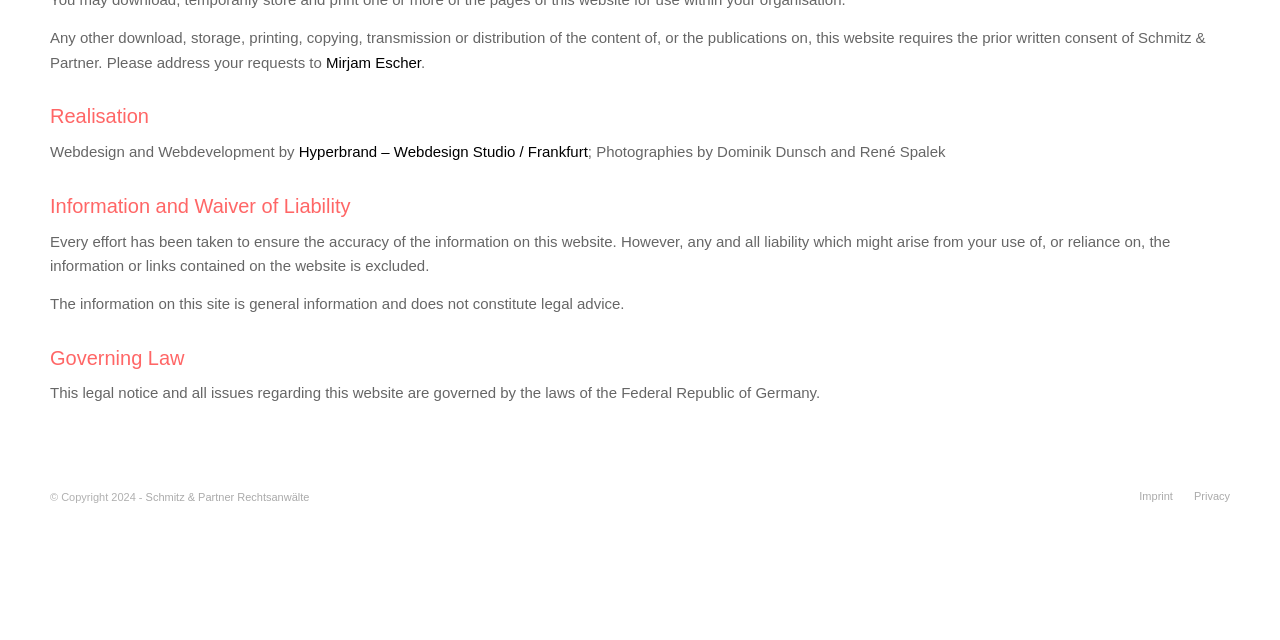Determine the bounding box of the UI element mentioned here: "Mirjam Escher". The coordinates must be in the format [left, top, right, bottom] with values ranging from 0 to 1.

[0.255, 0.084, 0.329, 0.11]